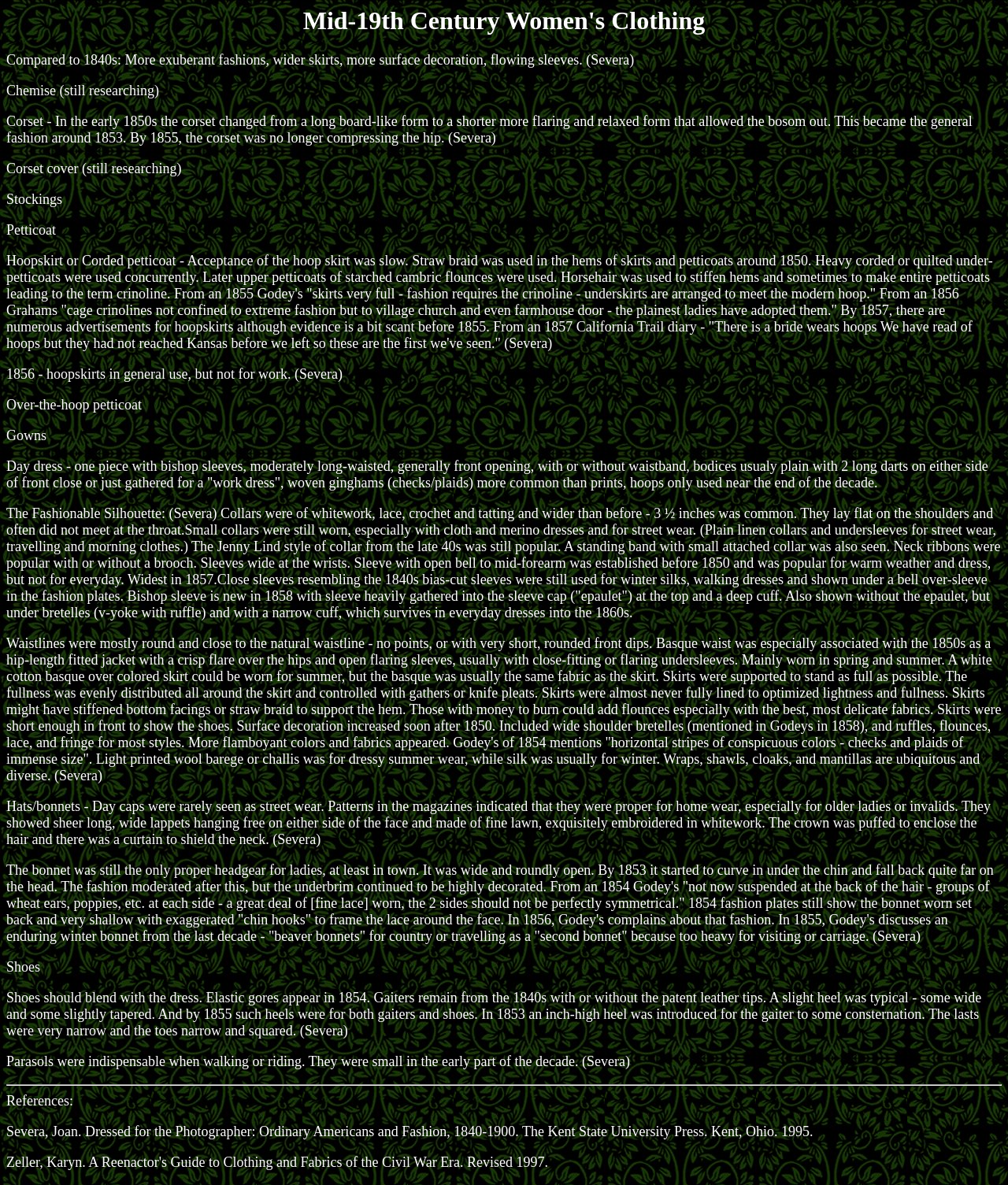Present a detailed account of what is displayed on the webpage.

This webpage is about mid-19th century women's clothing, with a focus on the 1850s. At the top of the page, there is a heading with the title "Mid-19th Century Women's Clothing". Below the heading, there is a brief introduction that describes the fashion of the time, including exuberant styles, wider skirts, and more surface decoration.

The main content of the page is divided into sections, each describing a specific aspect of women's clothing during this period. The sections are arranged in a vertical layout, with each section building upon the previous one to provide a comprehensive overview of the fashion of the 1850s.

The first section describes the chemise, corset, and corset cover, which were essential components of a woman's undergarments. The text provides details about the evolution of the corset, including its change from a long, board-like form to a shorter, more flaring shape.

The next section discusses the petticoat, including the acceptance of the hoop skirt and the use of straw braid, corded, and quilted under-petticoats. The text also mentions the use of horsehair to stiffen hems and make entire petticoats, leading to the term "crinoline".

The following sections describe the day dress, including its characteristics, such as a moderately long waist, front opening, and bishop sleeves. The text also discusses the fashionable silhouette, including the use of whitework, lace, and crochet collars, as well as the popularity of wide sleeves and the bishop sleeve.

The webpage also covers the topic of hats and bonnets, including the day cap, which was rarely seen as street wear, and the bonnet, which was the only proper headgear for ladies in town. The text describes the evolution of the bonnet, including its curve under the chin and fall back on the head.

Additionally, the webpage discusses shoes, including the introduction of elastic gores in 1854 and the use of gaiters with or without patent leather tips. The text also mentions the use of parasols, which were indispensable when walking or riding.

Finally, the webpage provides references for the information presented, including a book titled "Dressed for the Photographer: Ordinary Americans and Fashion, 1840-1900" by Joan Severa.